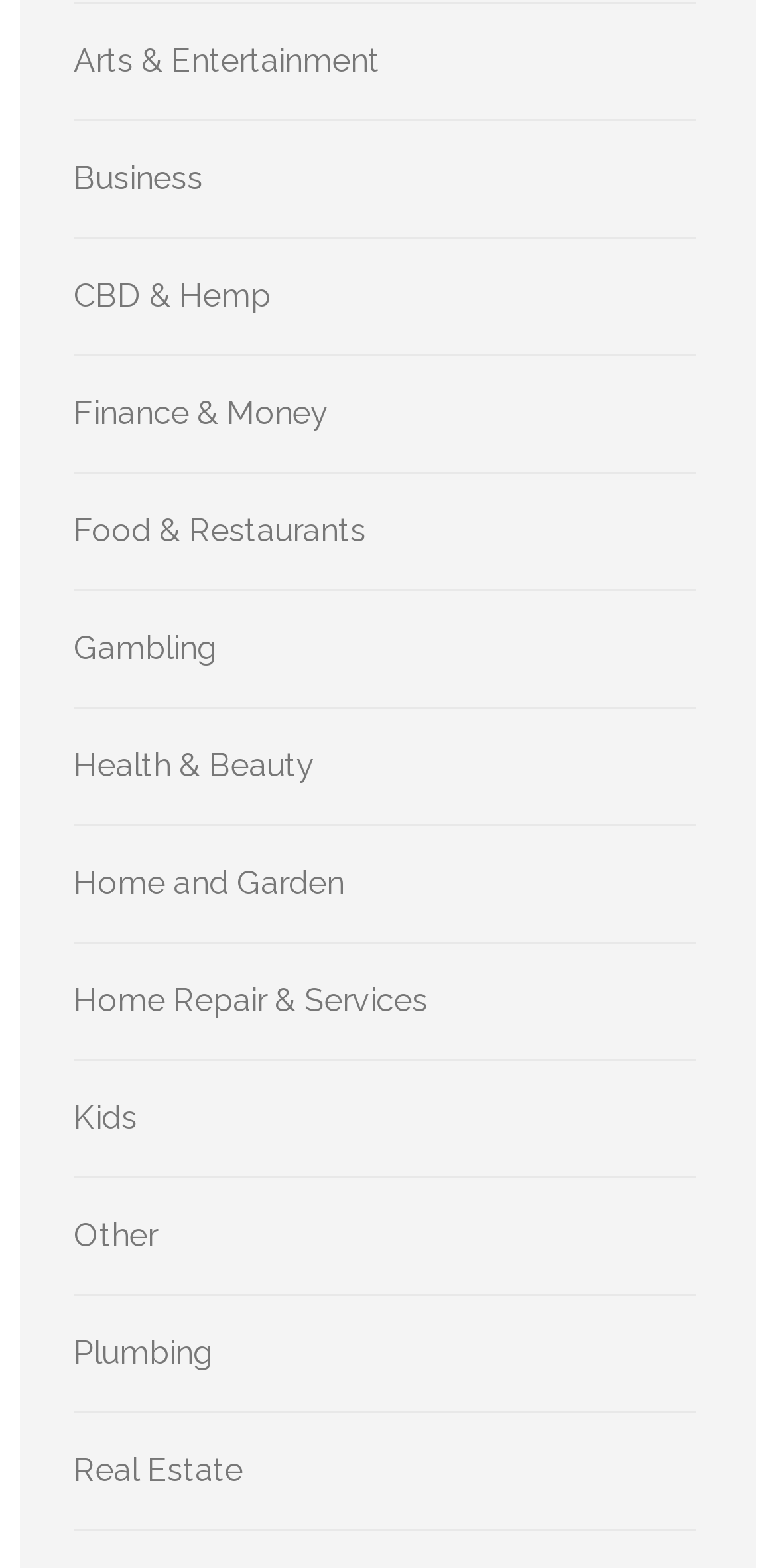How many categories are listed on the webpage?
Refer to the image and provide a one-word or short phrase answer.

14 categories